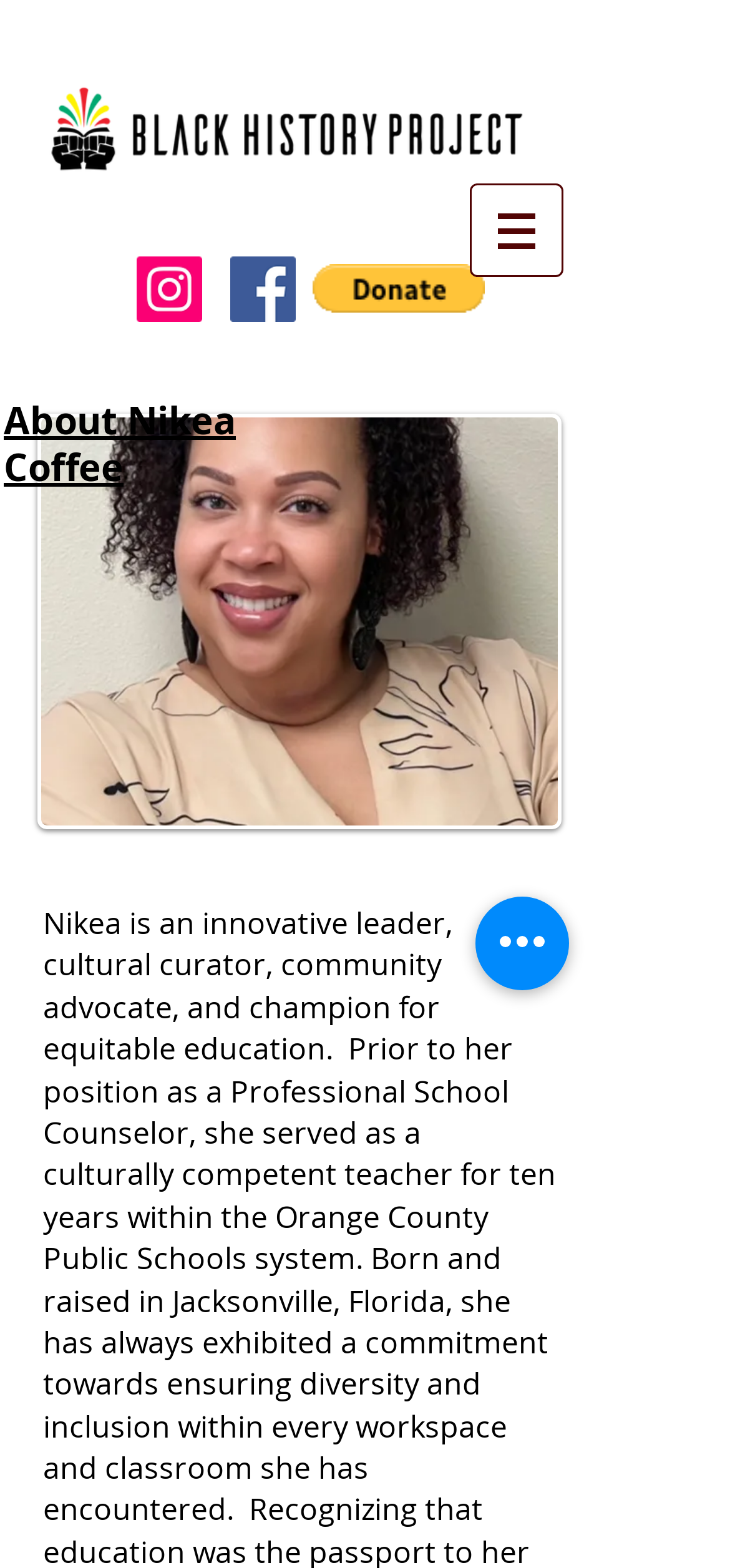What is the purpose of the 'Donate via PayPal' button?
Based on the screenshot, answer the question with a single word or phrase.

To donate